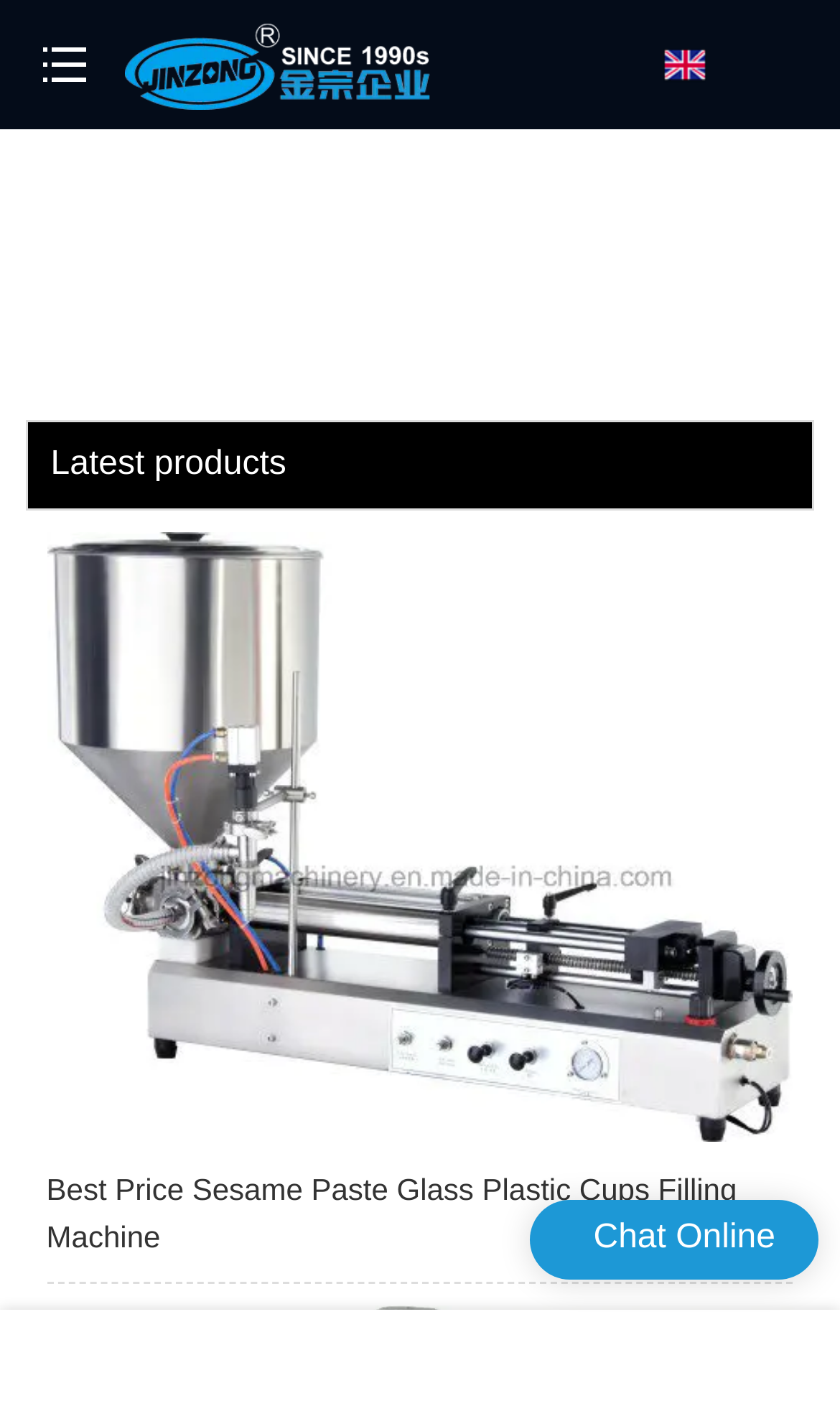Provide your answer in a single word or phrase: 
What is the company name of the logo?

Jinzong Machinery